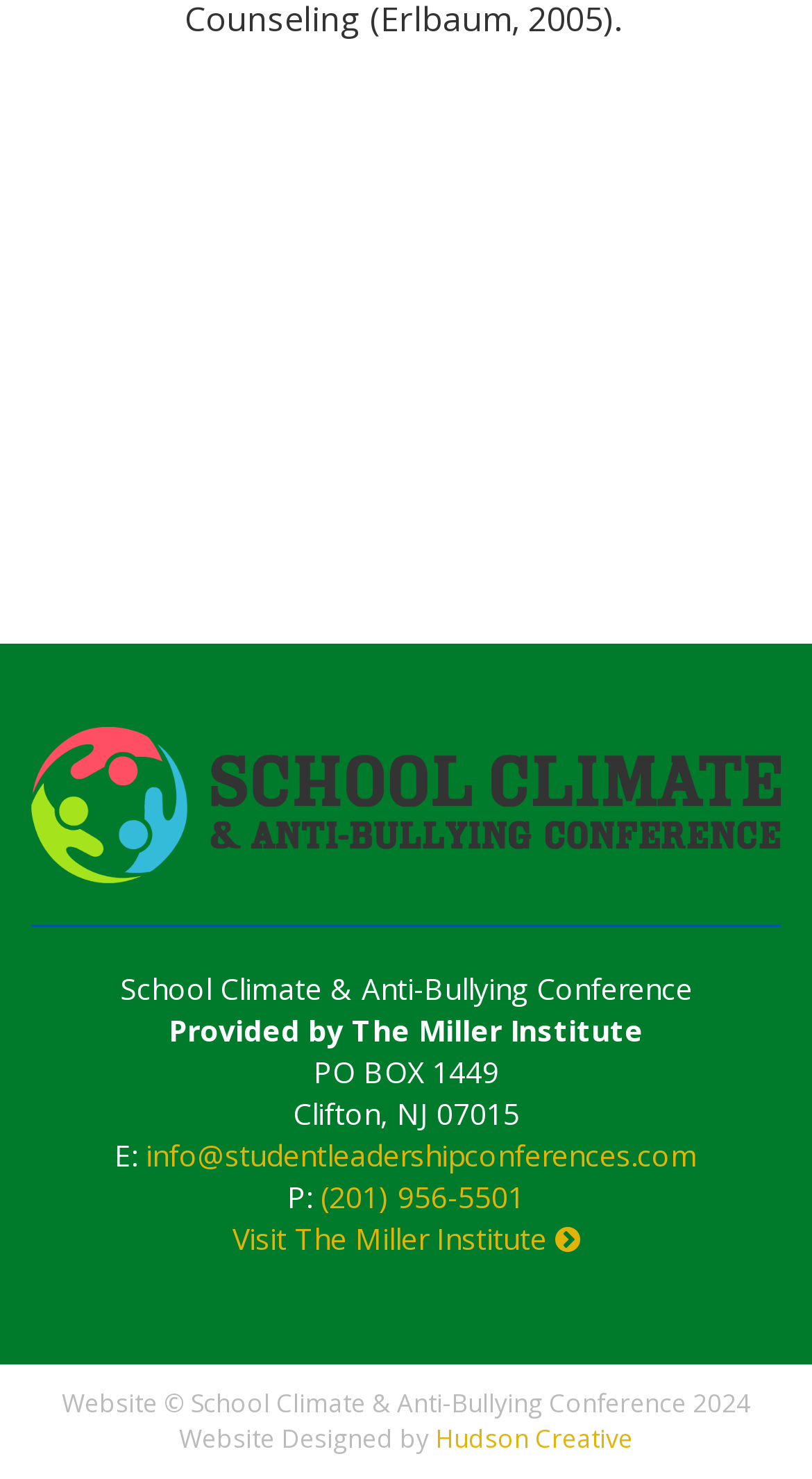Refer to the image and provide an in-depth answer to the question: 
What is the email address of the institute?

The email address of the institute can be found in the link element with the text 'info@studentleadershipconferences.com' which is a child element of the root element.